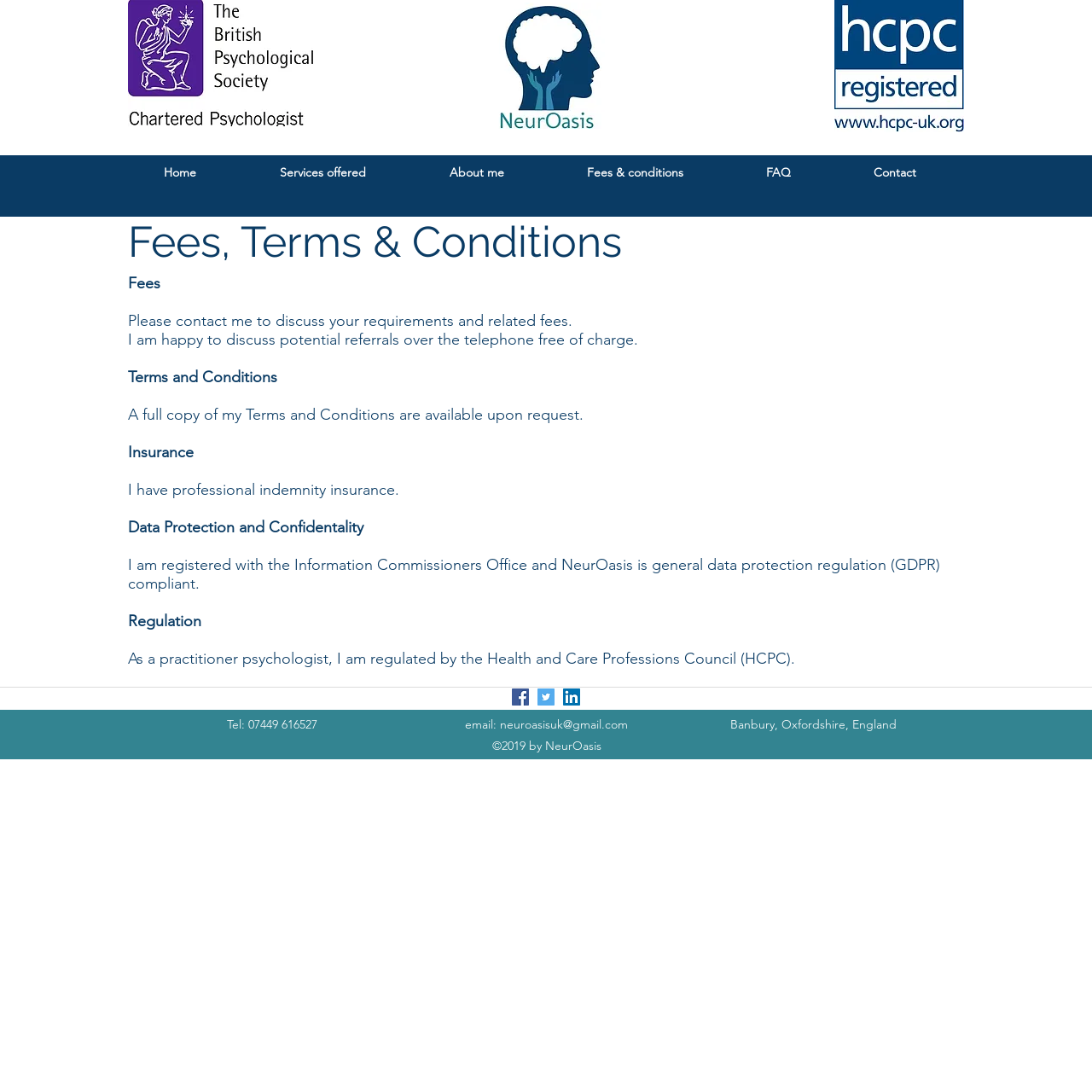Please identify the bounding box coordinates of the area that needs to be clicked to follow this instruction: "View the Fees, Terms & Conditions".

[0.117, 0.198, 0.875, 0.245]